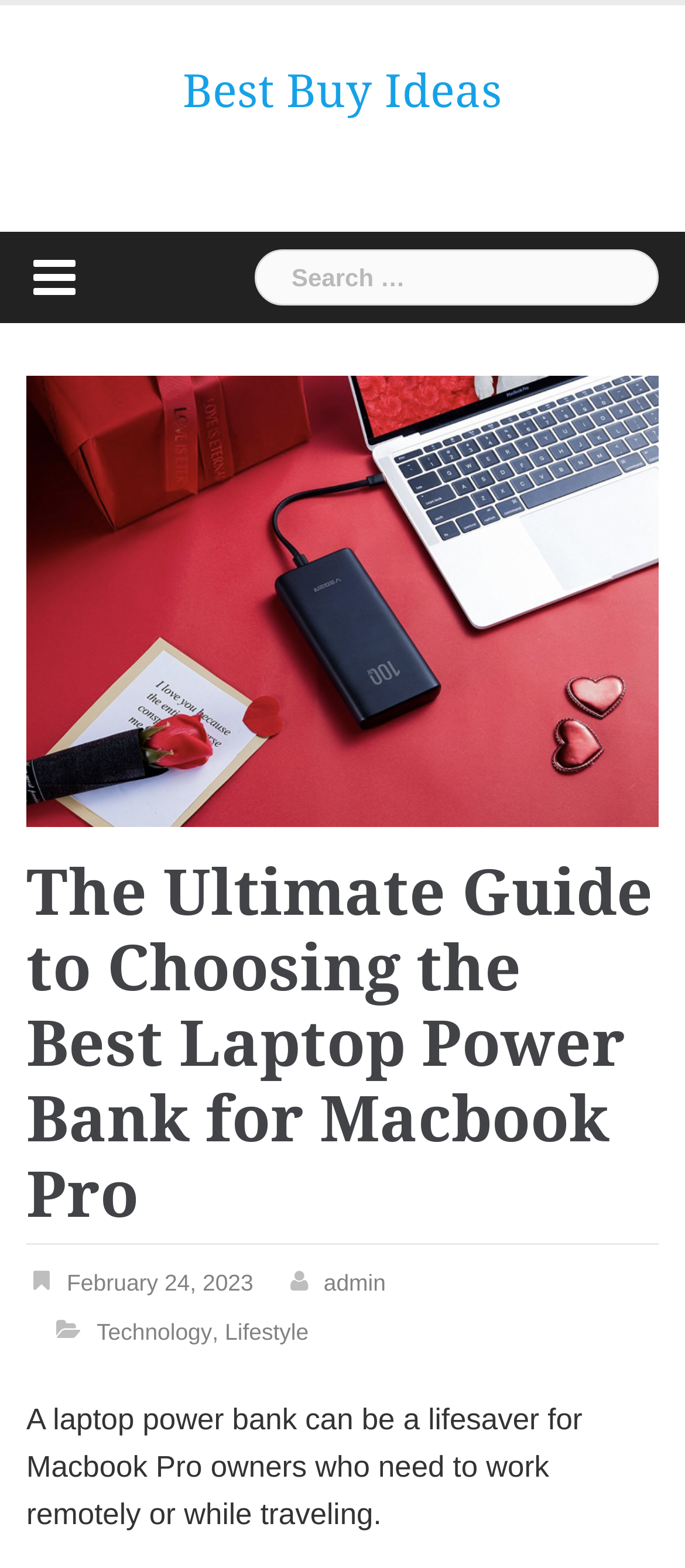Is there a search function on the webpage?
Based on the image, answer the question with as much detail as possible.

I found a search box element on the webpage, which has a static text element saying 'Search for:', so there is a search function on the webpage.